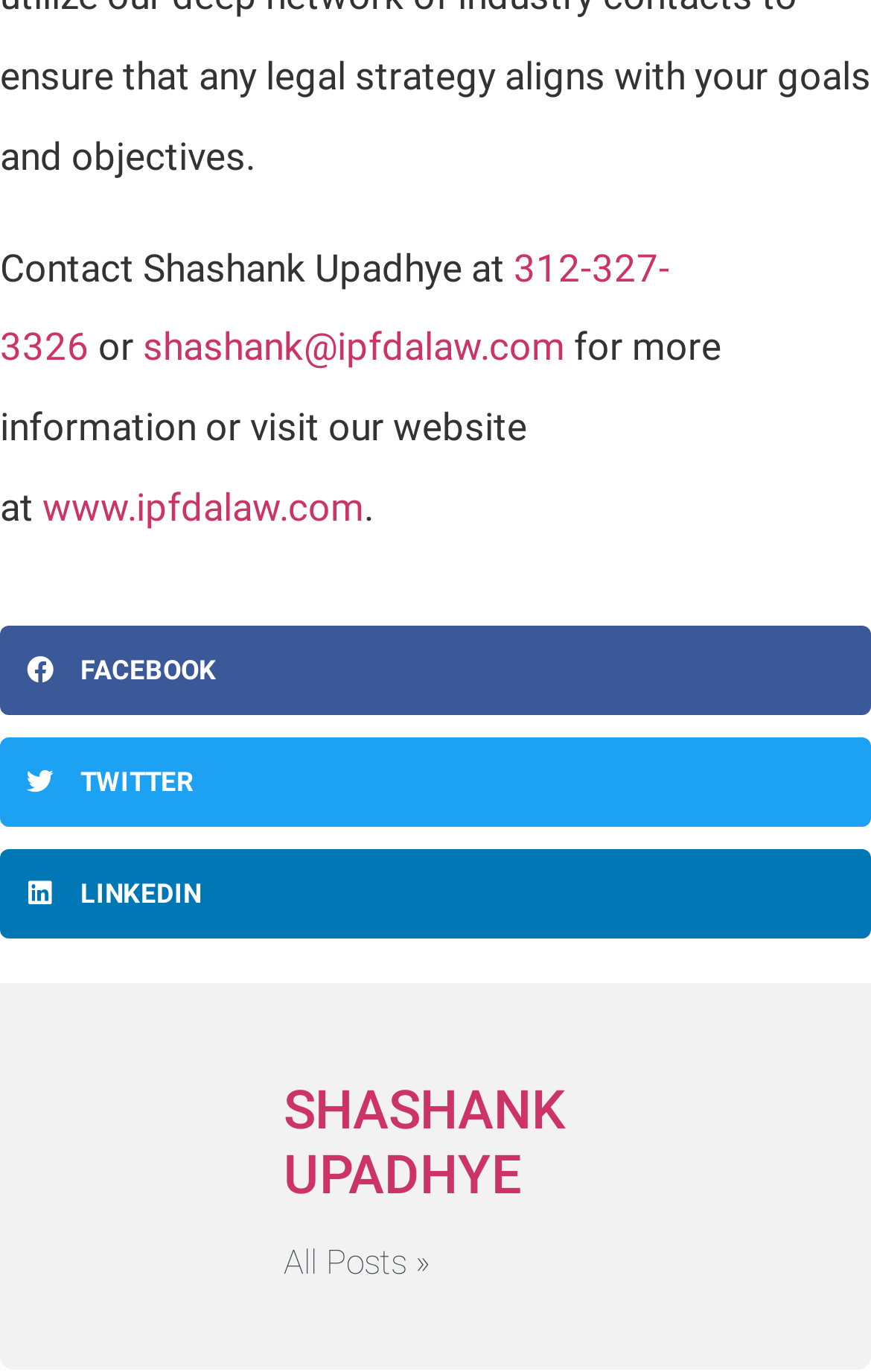Locate the bounding box coordinates of the element's region that should be clicked to carry out the following instruction: "Go to all posts". The coordinates need to be four float numbers between 0 and 1, i.e., [left, top, right, bottom].

[0.326, 0.909, 0.495, 0.934]